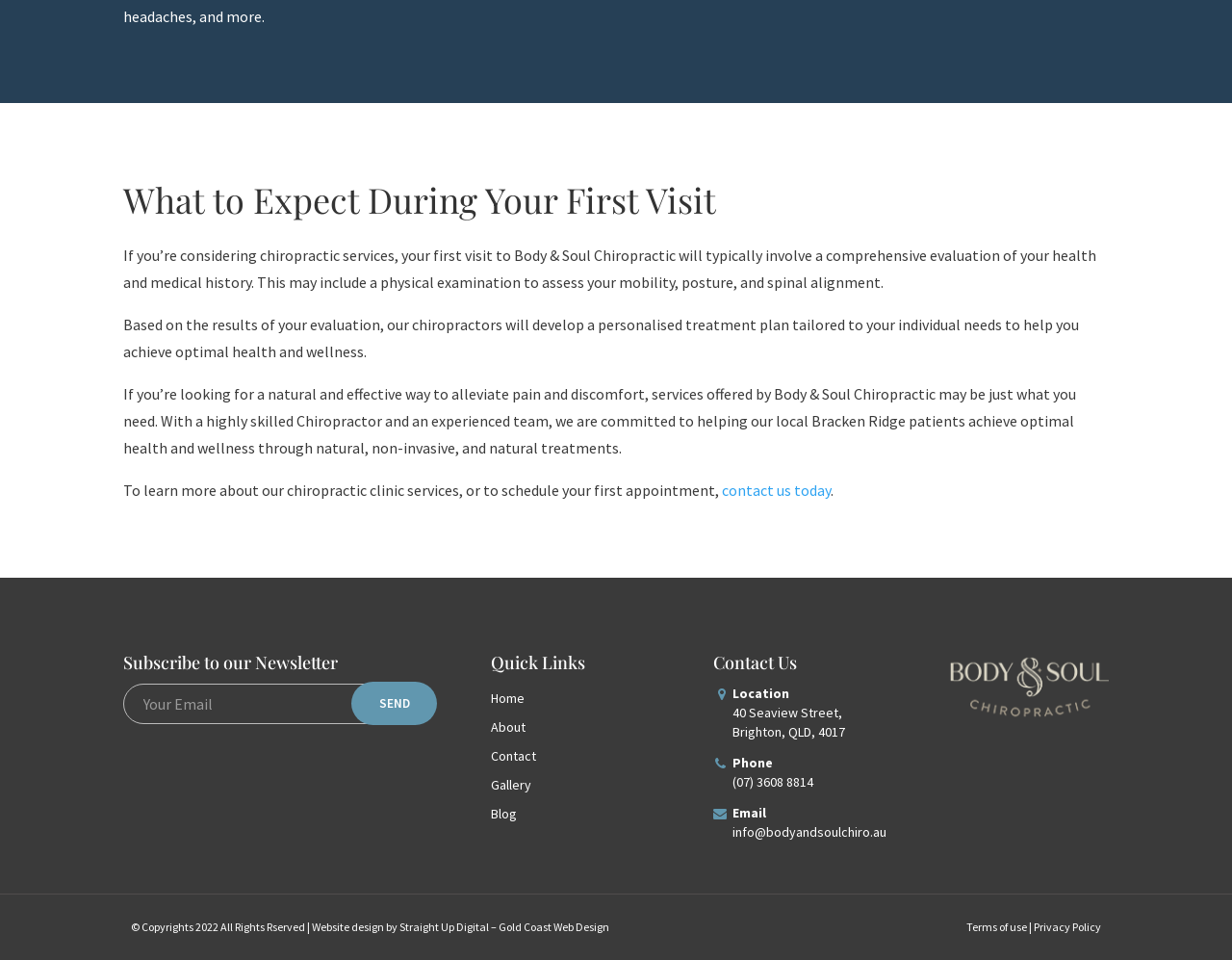Please locate the bounding box coordinates of the region I need to click to follow this instruction: "Click the 'contact us today' link".

[0.586, 0.501, 0.674, 0.521]